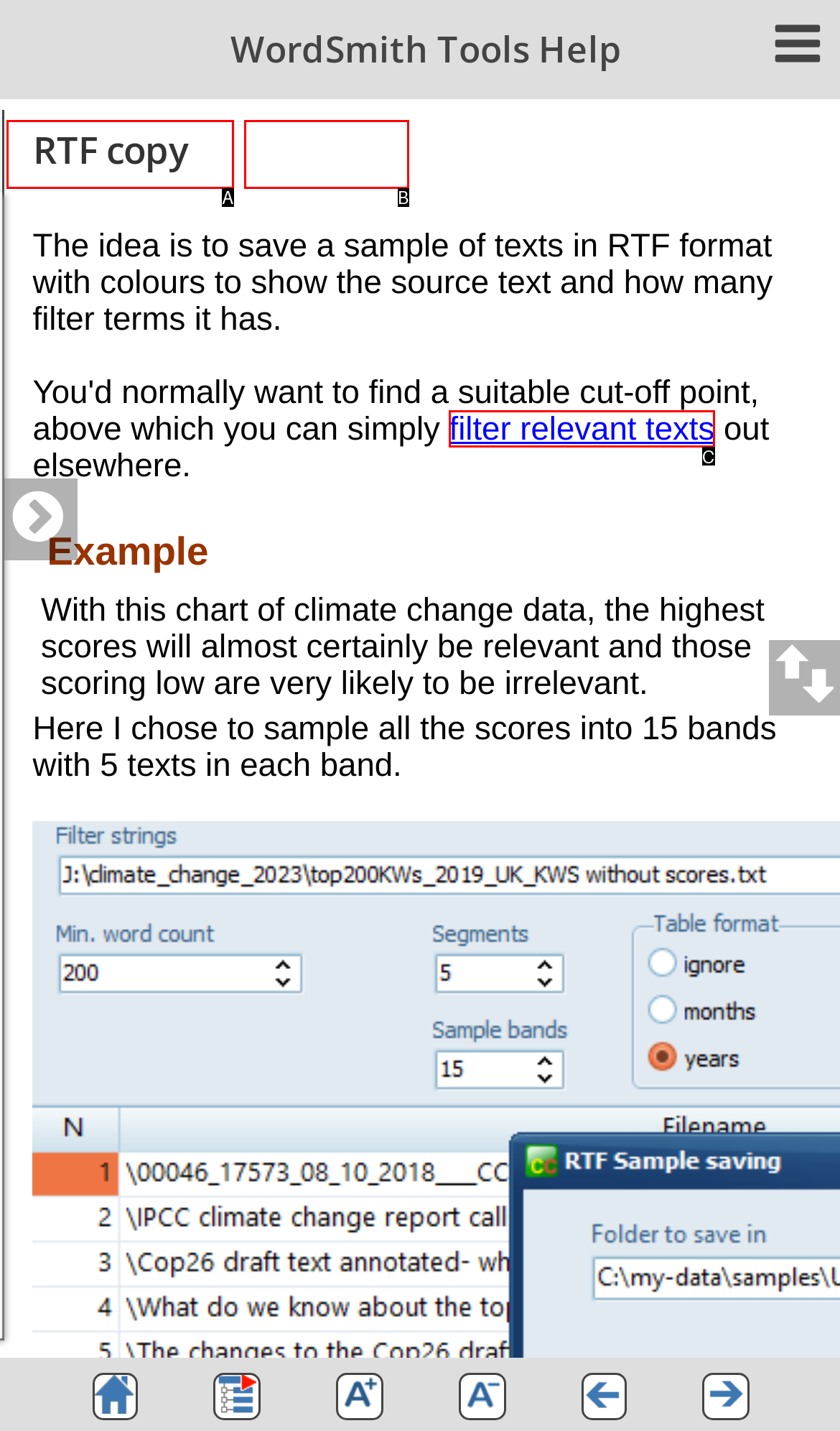Using the provided description: filter relevant texts, select the HTML element that corresponds to it. Indicate your choice with the option's letter.

C